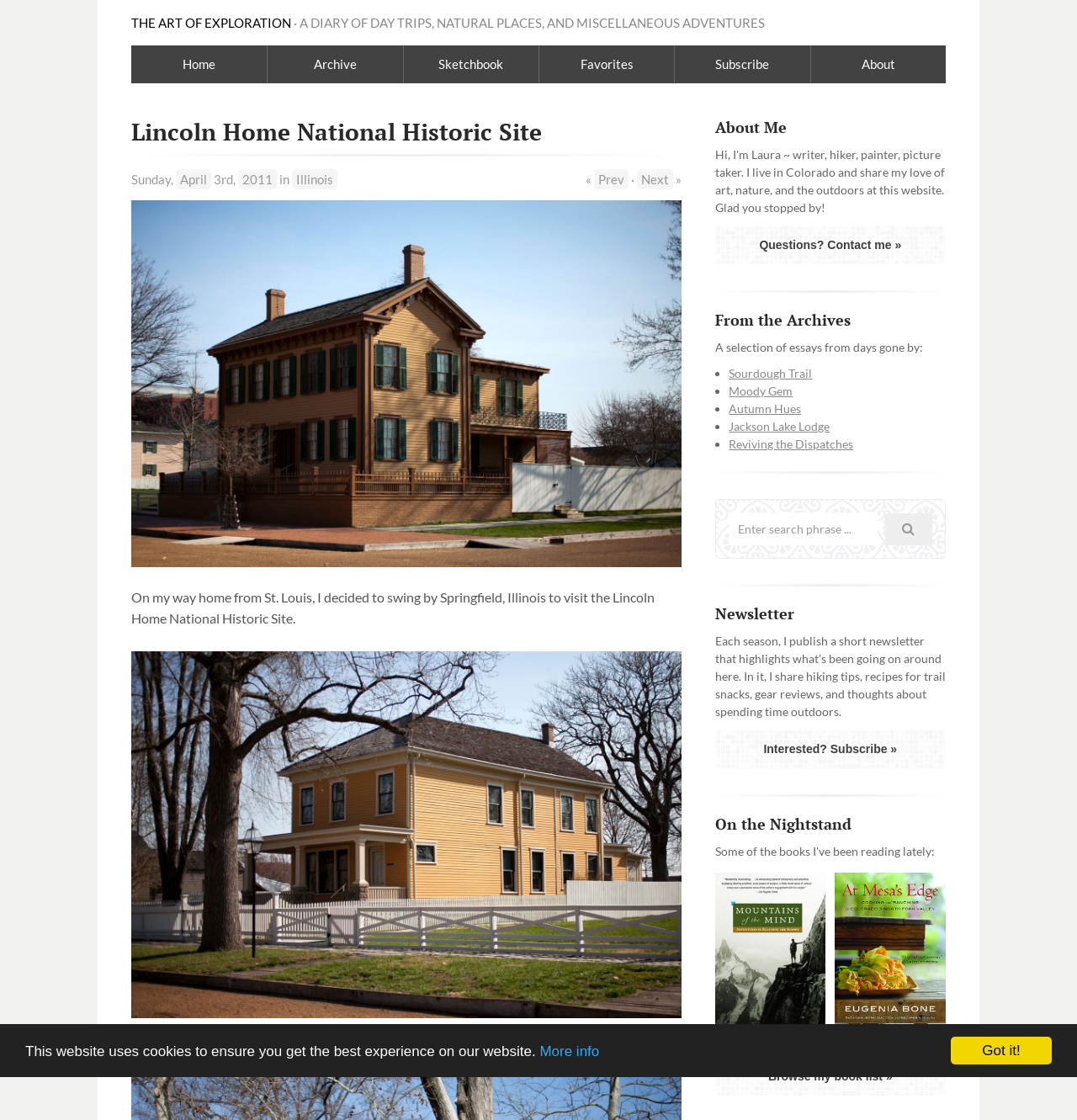Provide the bounding box coordinates for the area that should be clicked to complete the instruction: "subscribe to newsletter".

[0.664, 0.662, 0.878, 0.675]